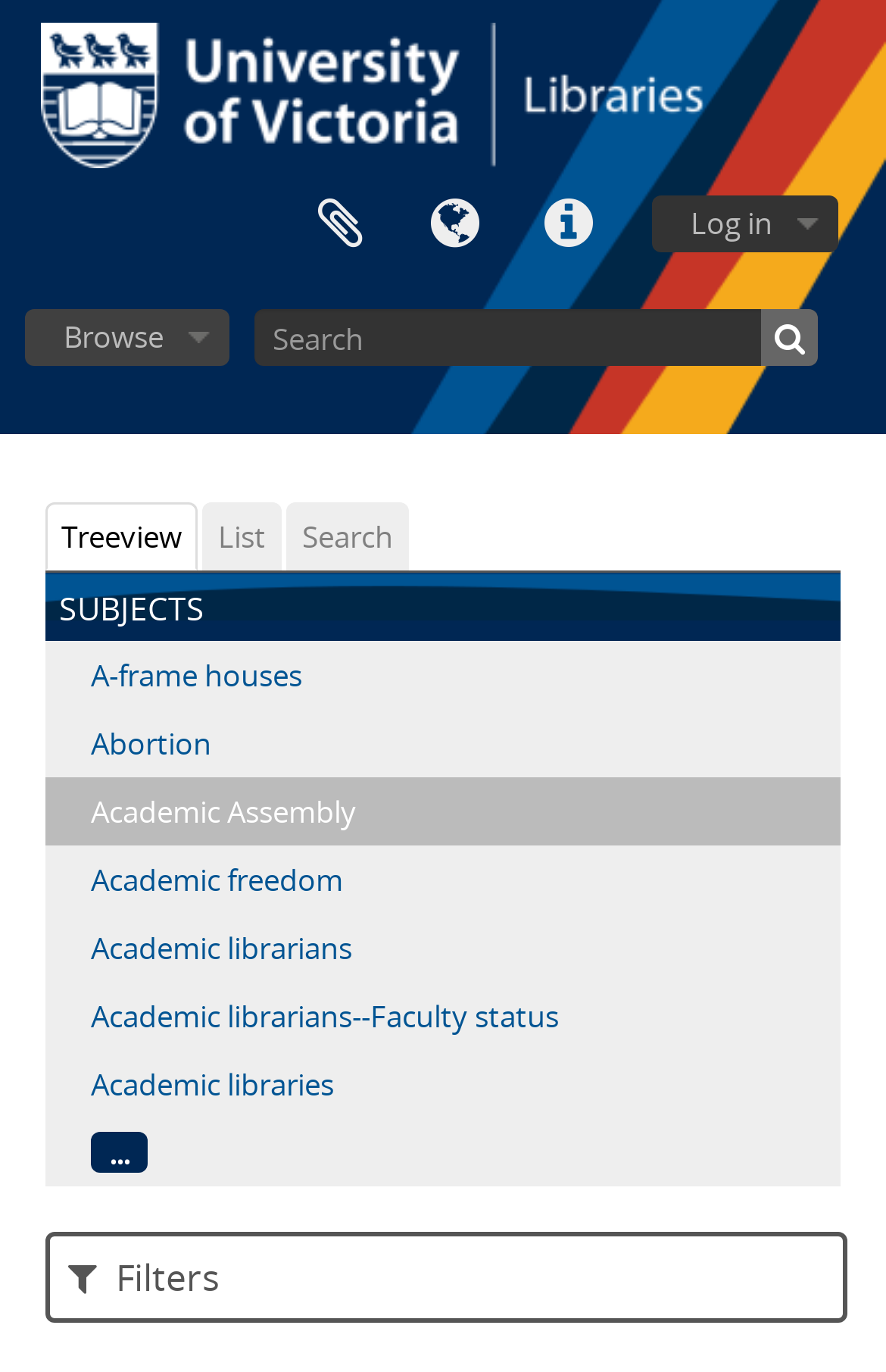Find the bounding box coordinates for the element that must be clicked to complete the instruction: "Browse through the subjects". The coordinates should be four float numbers between 0 and 1, indicated as [left, top, right, bottom].

[0.028, 0.225, 0.259, 0.267]